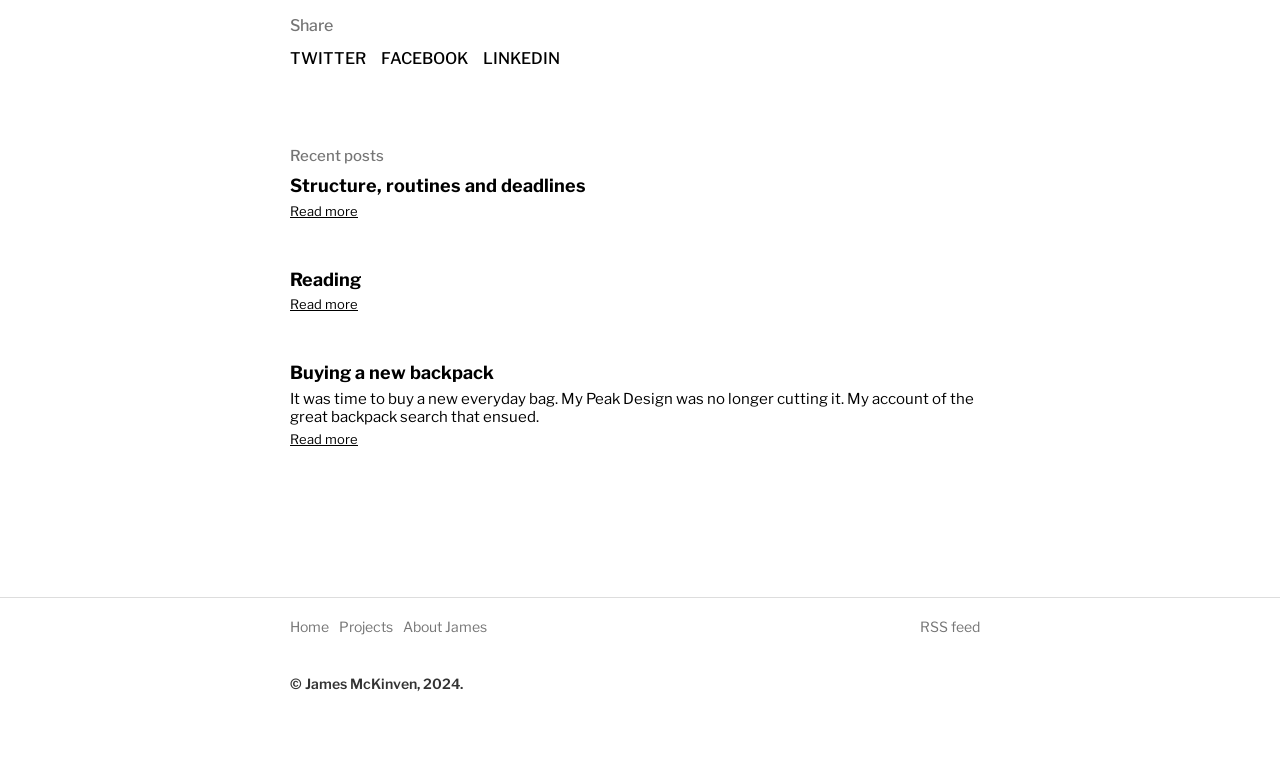Please identify the bounding box coordinates of where to click in order to follow the instruction: "Read more about Structure, routines and deadlines".

[0.211, 0.224, 0.789, 0.279]